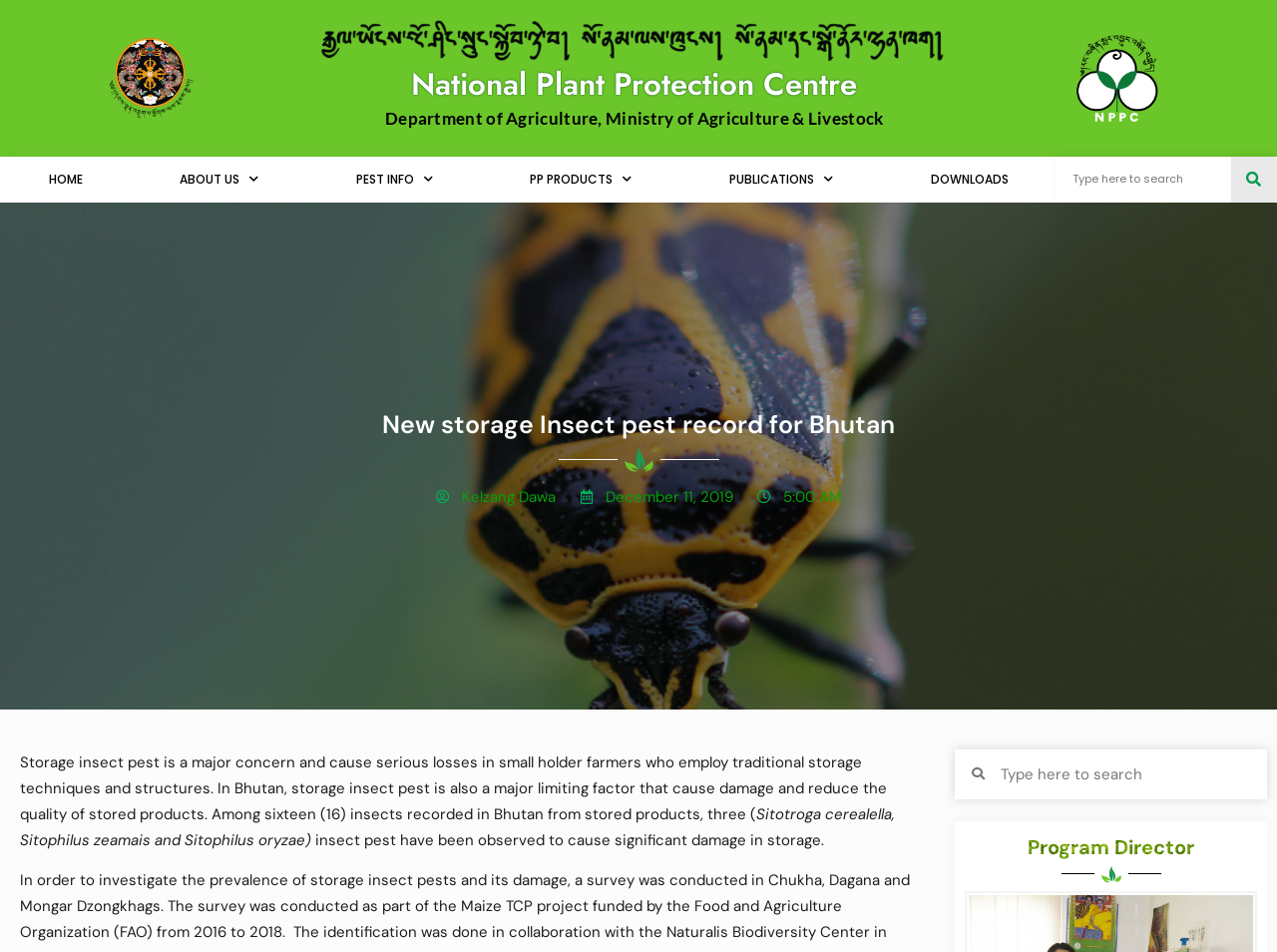Carefully observe the image and respond to the question with a detailed answer:
What is the main topic of the webpage?

The main topic of the webpage can be inferred from the heading element 'New storage Insect pest record for Bhutan' and the static text that follows, which discusses the issue of storage insect pest in Bhutan.